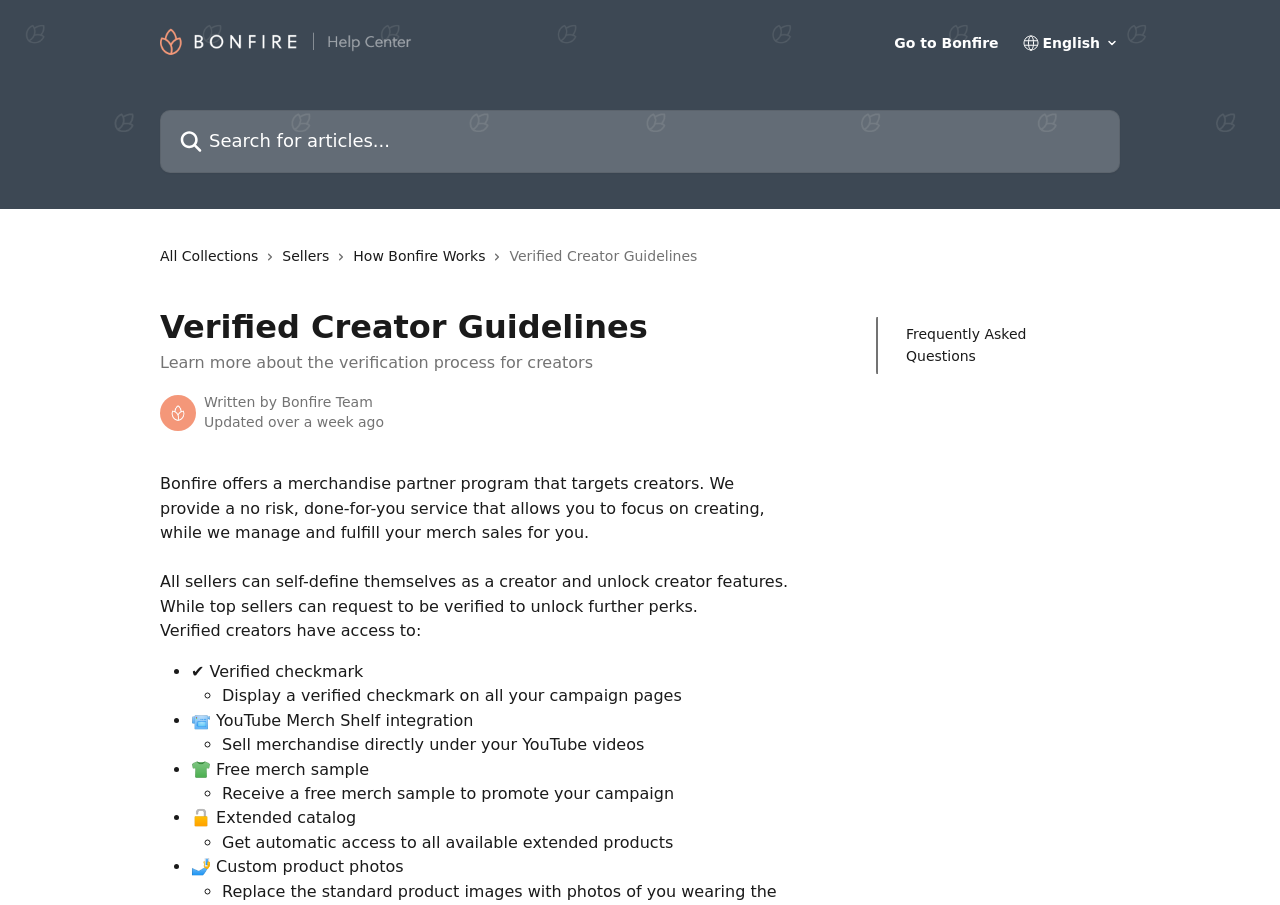Locate the bounding box coordinates of the element you need to click to accomplish the task described by this instruction: "Search for articles".

[0.125, 0.122, 0.875, 0.191]